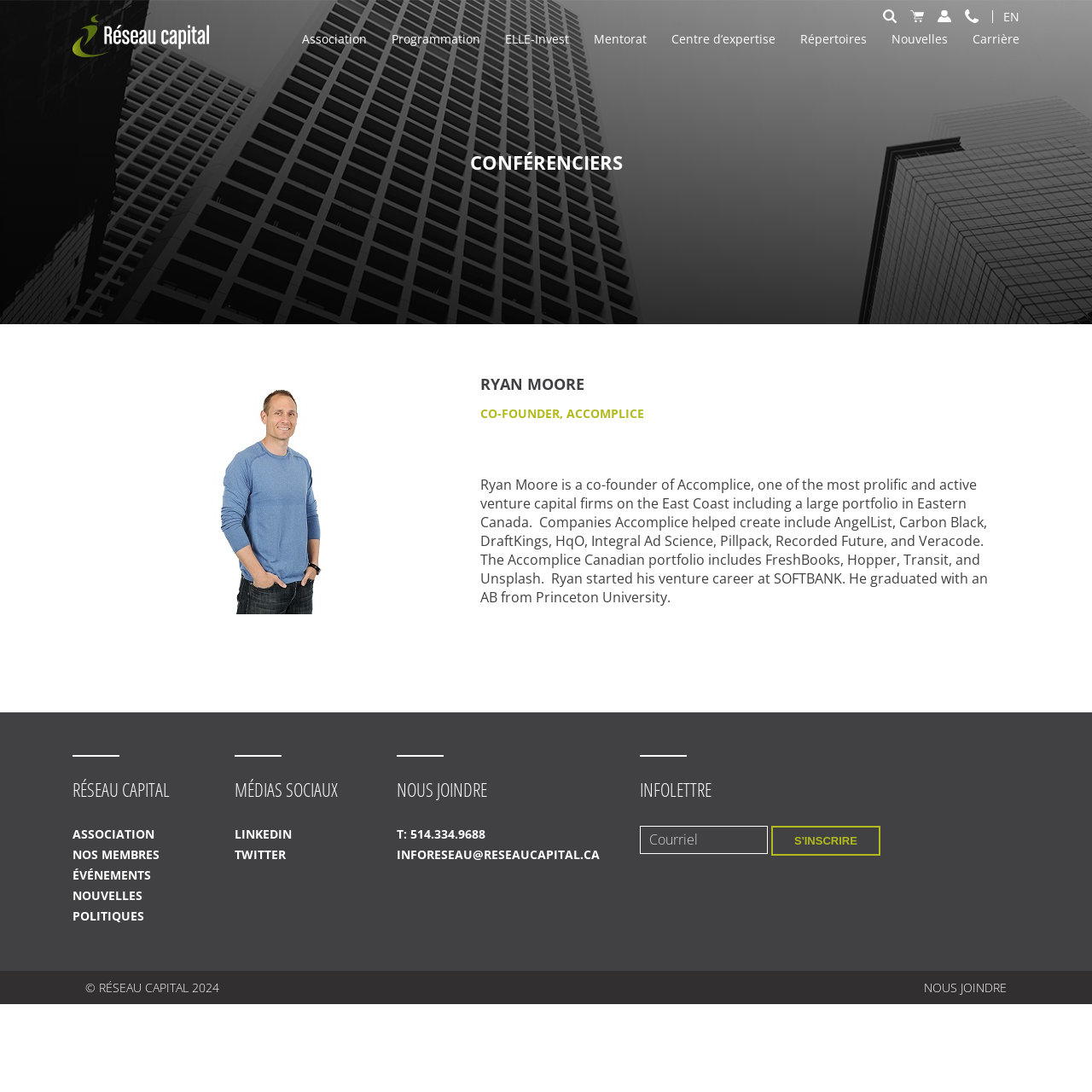Answer in one word or a short phrase: 
What is Ryan Moore's profession?

Co-founder